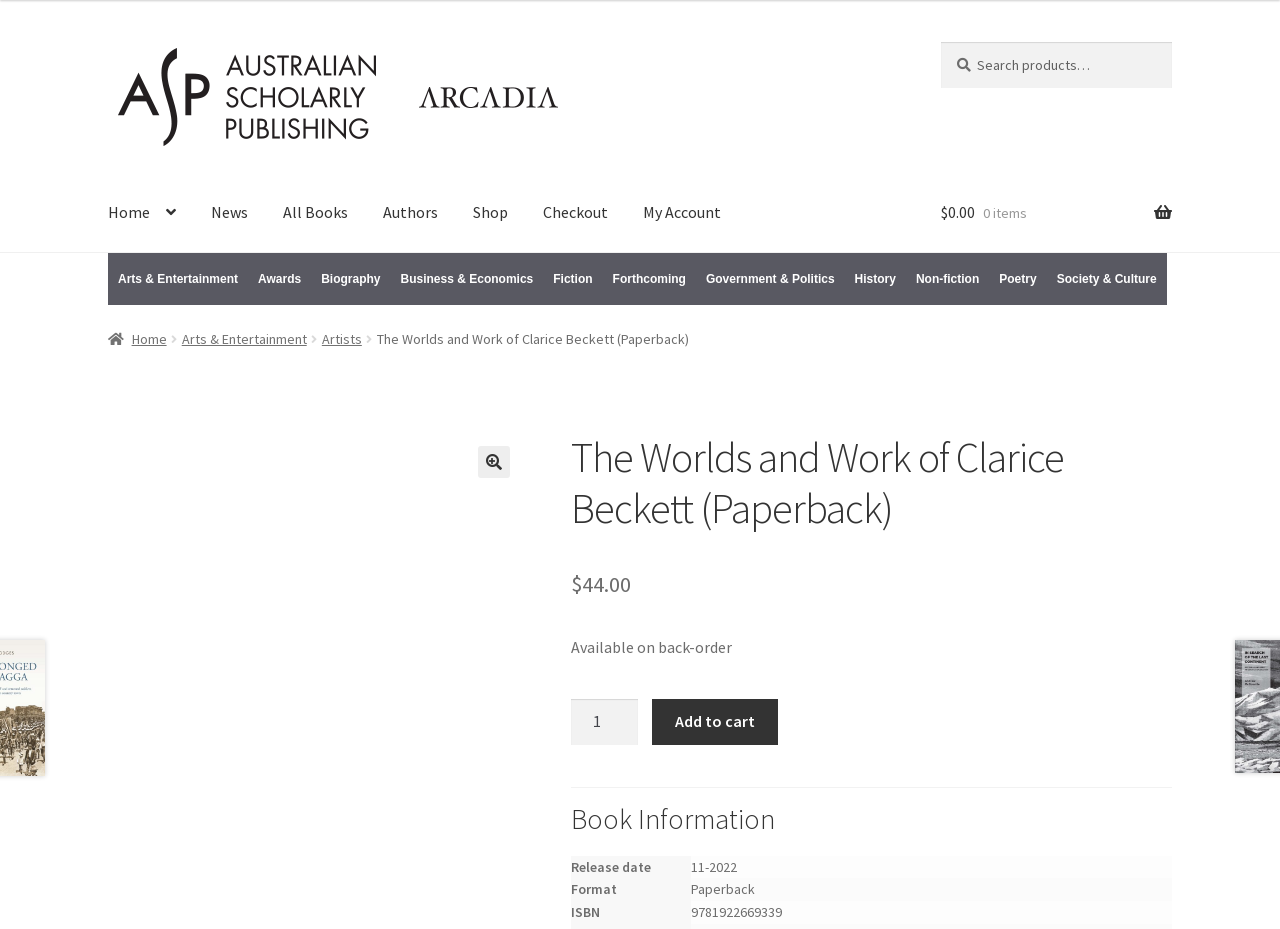Please analyze the image and provide a thorough answer to the question:
What is the format of the book?

The format of the book can be found in the 'Book Information' section, where it is listed as 'Paperback' in the 'Format' row.